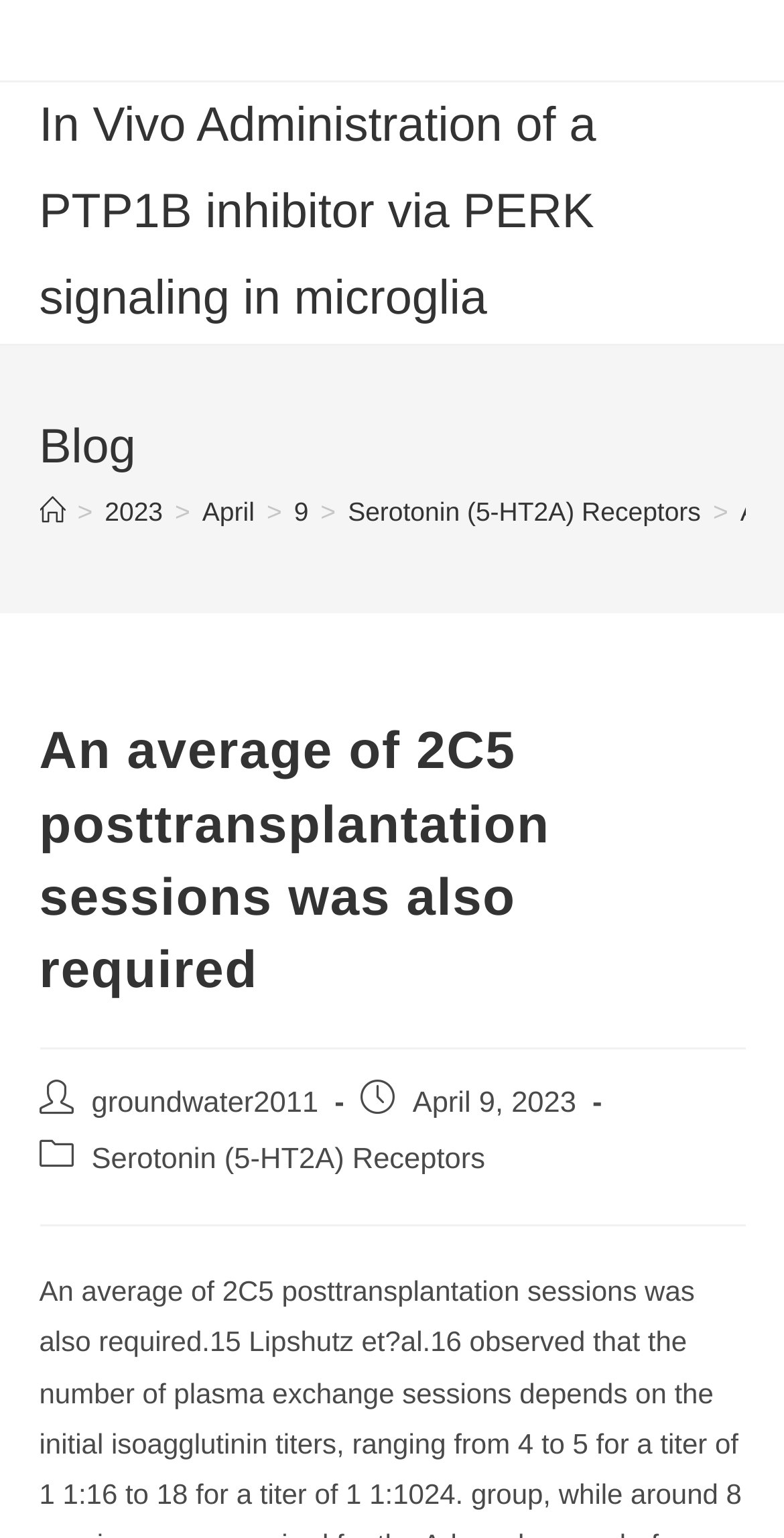Identify the bounding box coordinates of the area that should be clicked in order to complete the given instruction: "go to home page". The bounding box coordinates should be four float numbers between 0 and 1, i.e., [left, top, right, bottom].

[0.05, 0.323, 0.083, 0.343]